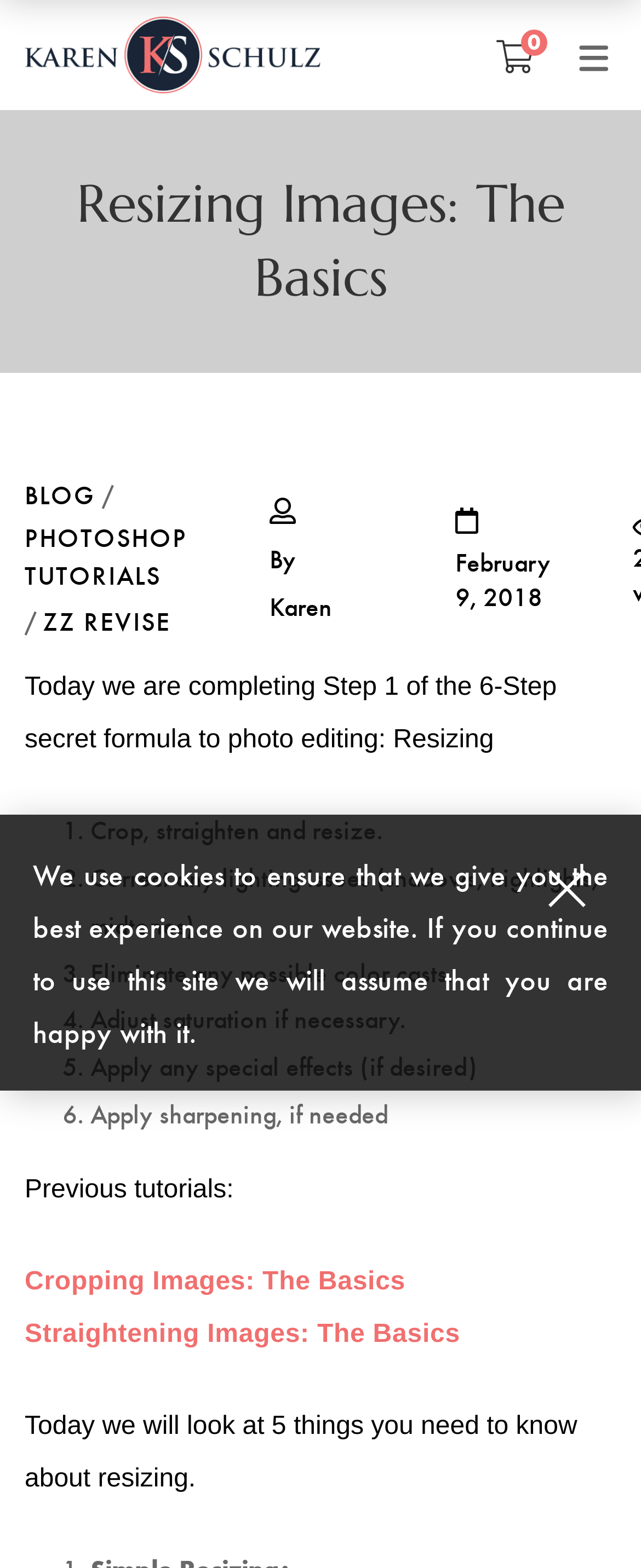Please identify the bounding box coordinates of the clickable region that I should interact with to perform the following instruction: "View previous tutorial on Cropping Images". The coordinates should be expressed as four float numbers between 0 and 1, i.e., [left, top, right, bottom].

[0.038, 0.808, 0.633, 0.826]